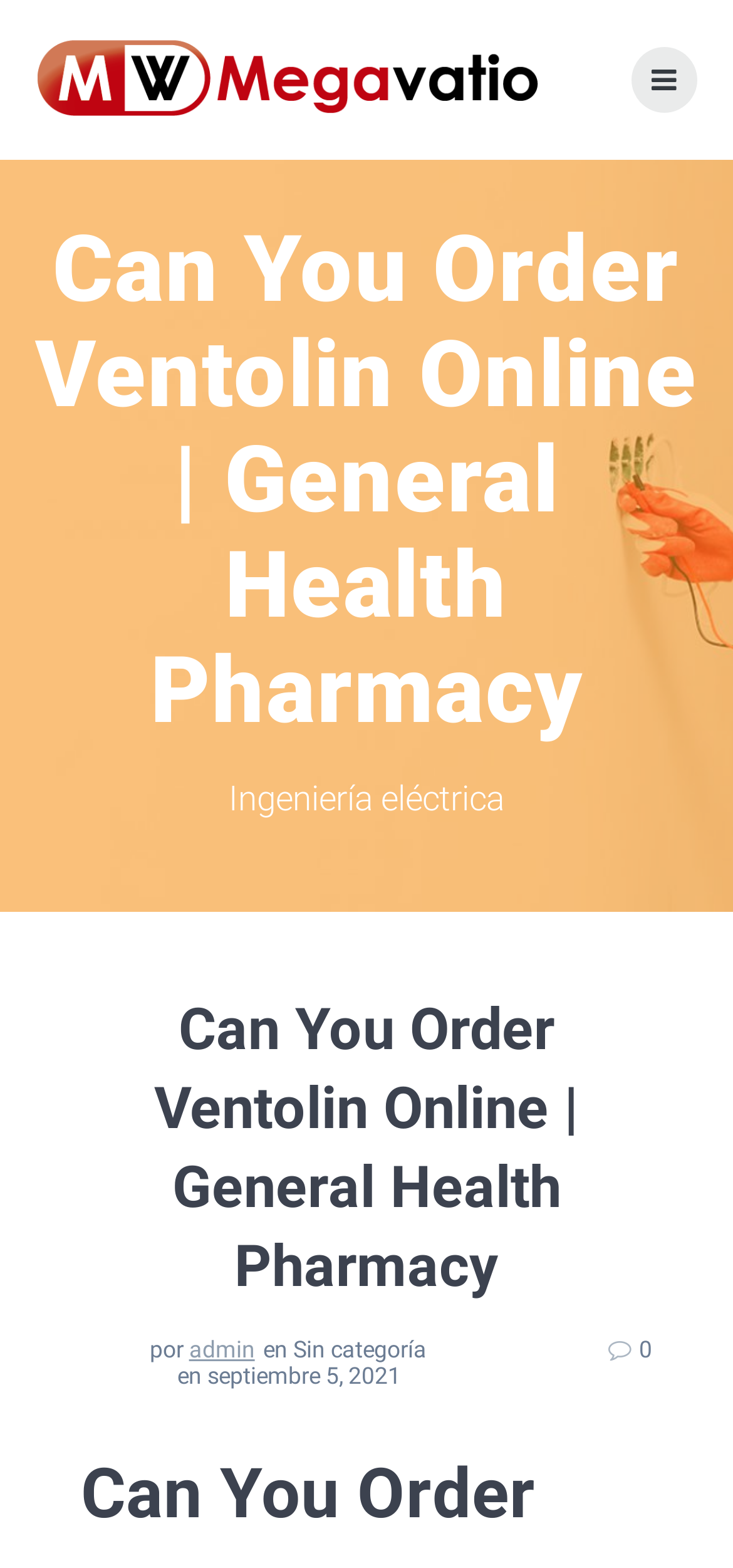Locate the bounding box of the UI element with the following description: "alt="Megavatio"".

[0.05, 0.017, 0.755, 0.085]